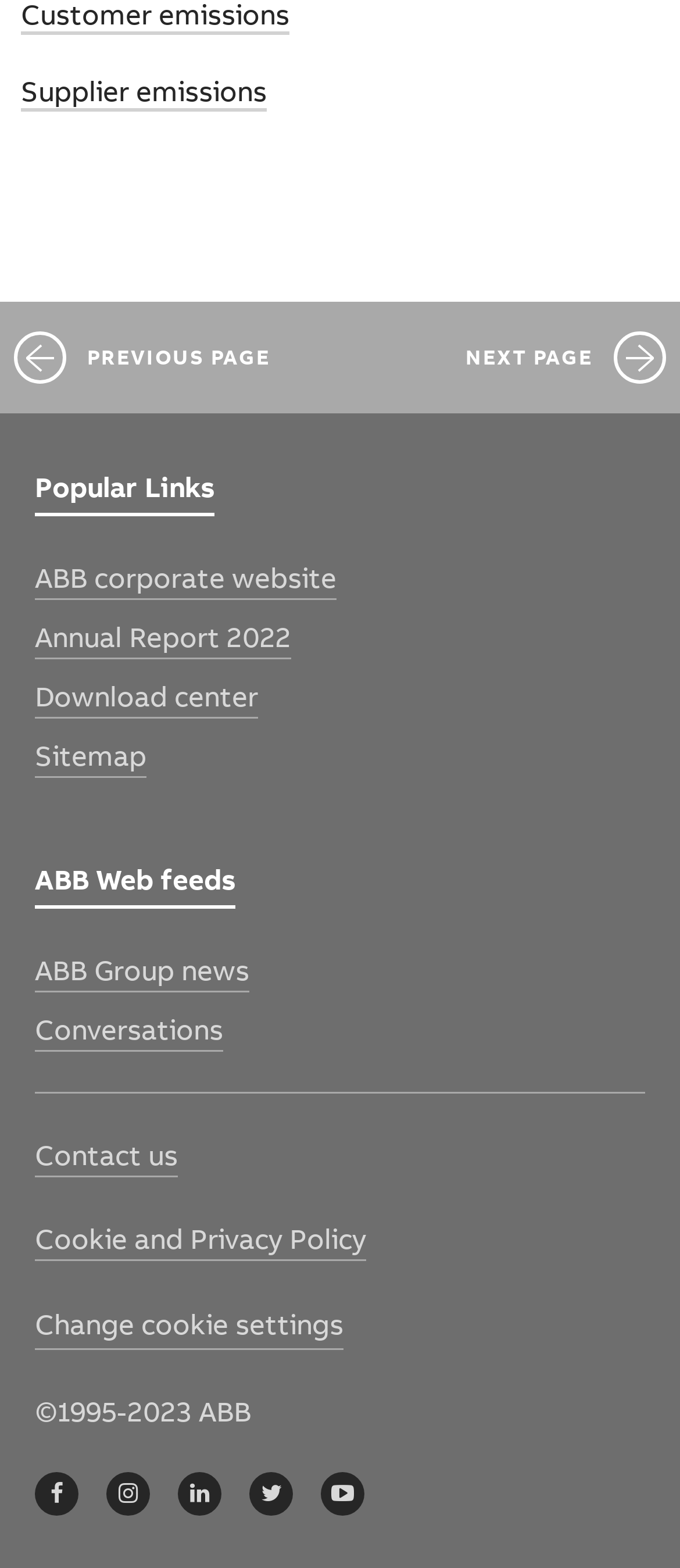Locate the bounding box coordinates of the clickable area to execute the instruction: "Go to Supplier emissions". Provide the coordinates as four float numbers between 0 and 1, represented as [left, top, right, bottom].

[0.031, 0.046, 0.392, 0.07]